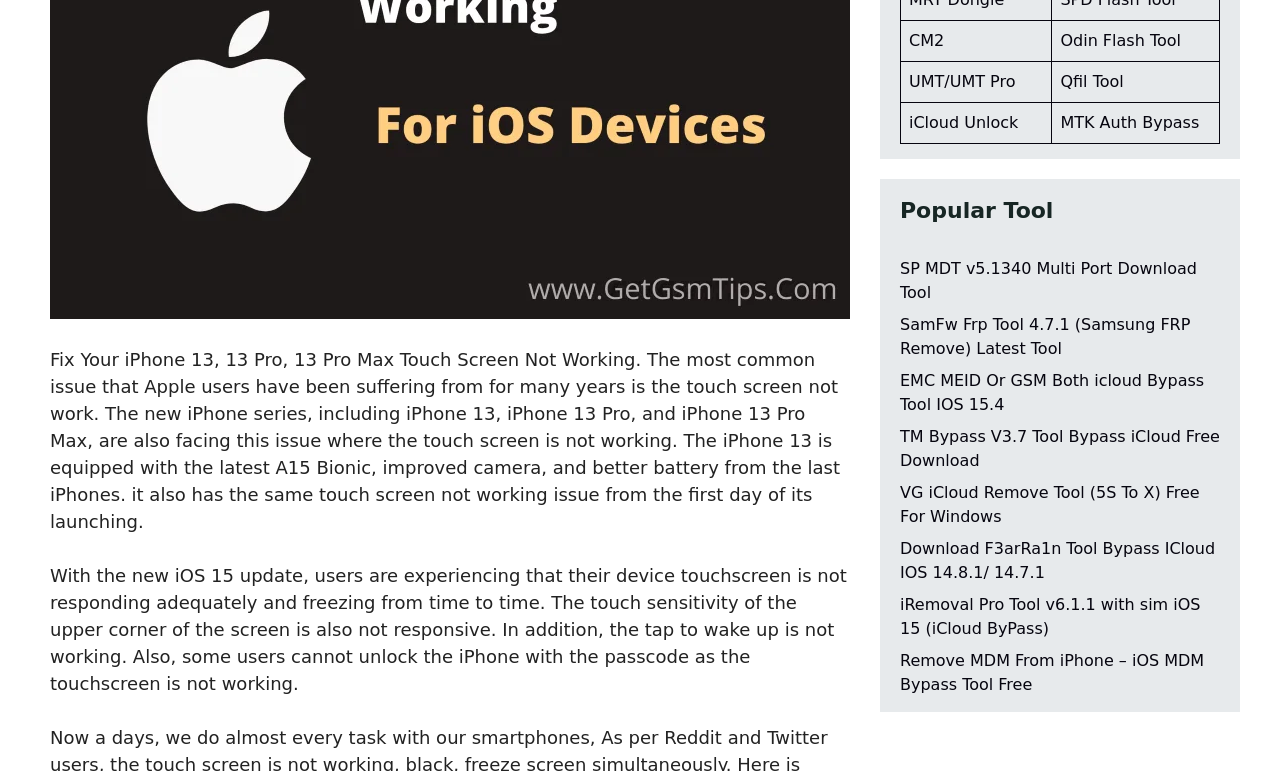Show the bounding box coordinates for the HTML element described as: "CM2".

[0.71, 0.04, 0.738, 0.065]